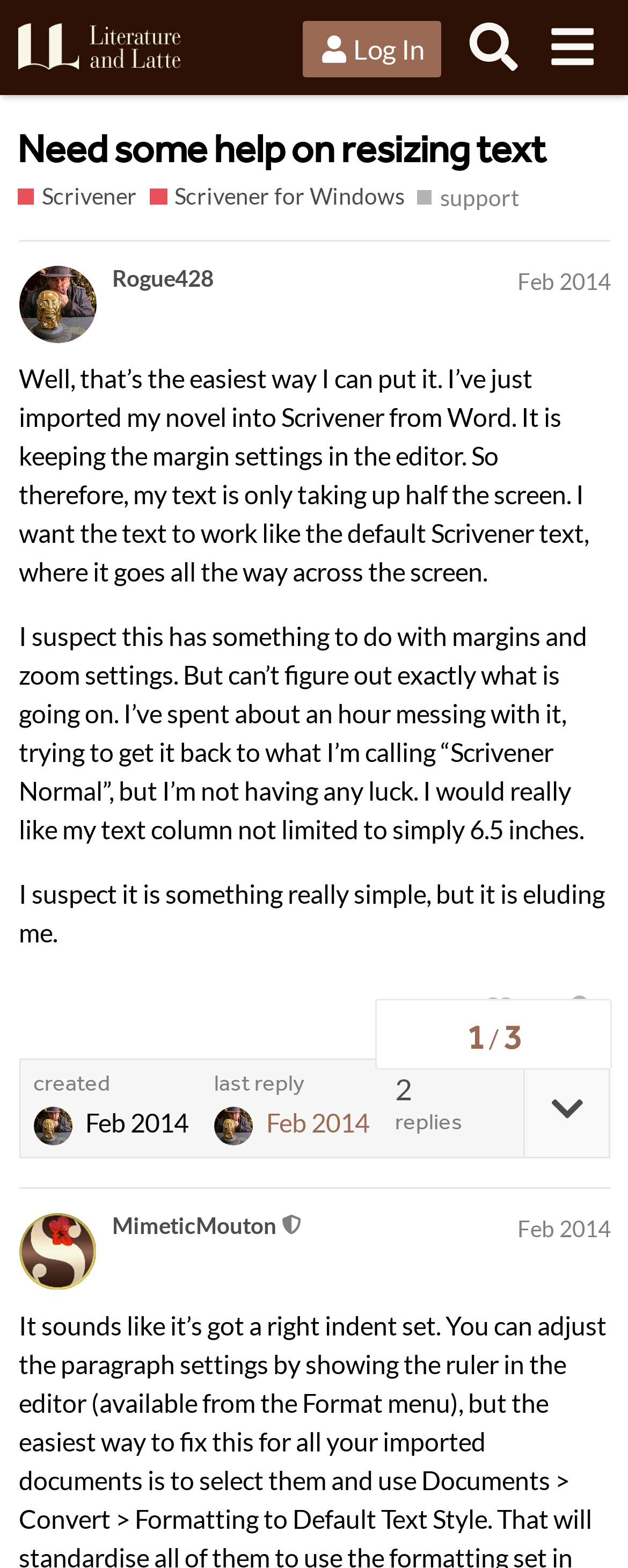Find the bounding box coordinates of the element I should click to carry out the following instruction: "Reply to the post".

[0.833, 0.676, 0.97, 0.737]